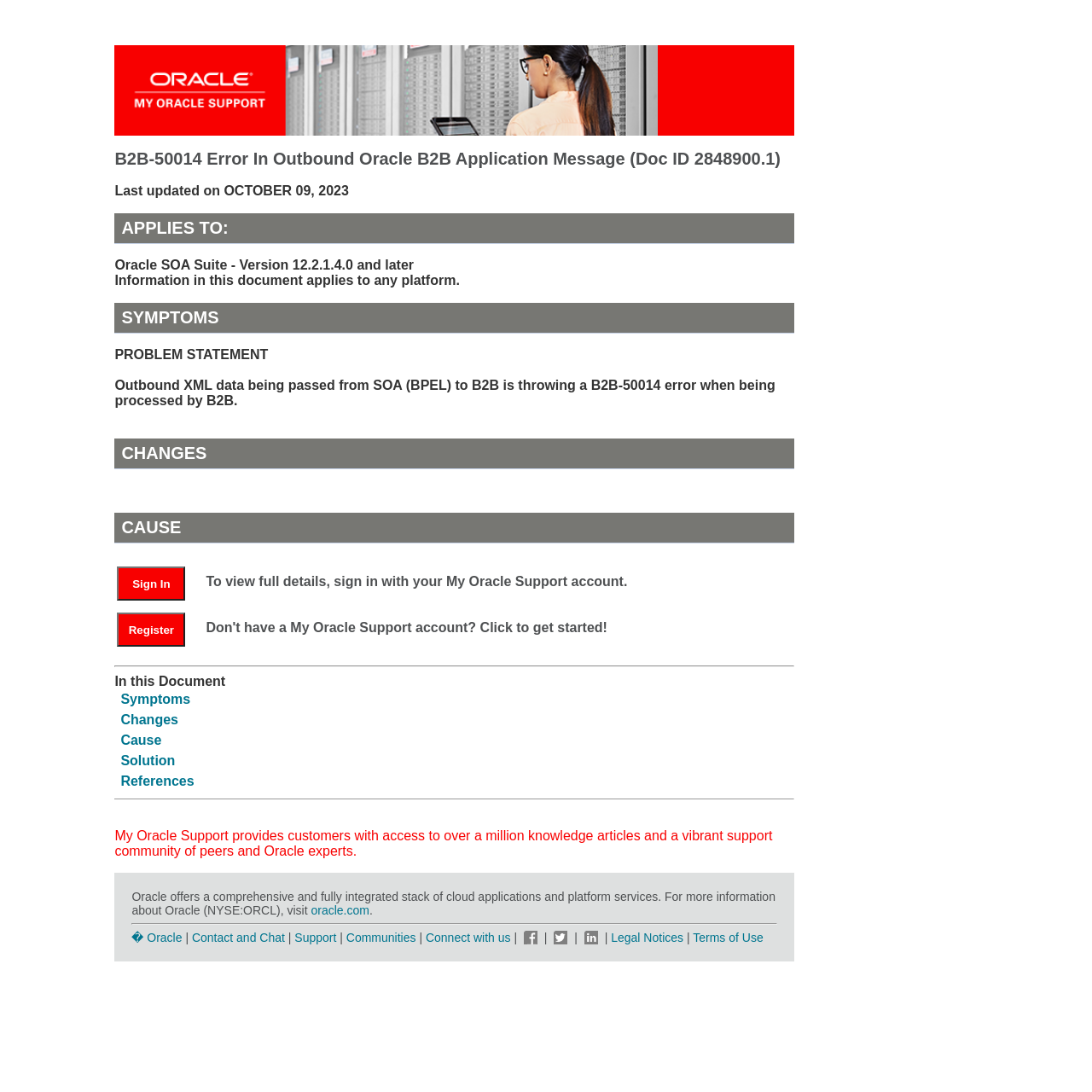Show the bounding box coordinates for the element that needs to be clicked to execute the following instruction: "View Changes". Provide the coordinates in the form of four float numbers between 0 and 1, i.e., [left, top, right, bottom].

[0.11, 0.652, 0.163, 0.665]